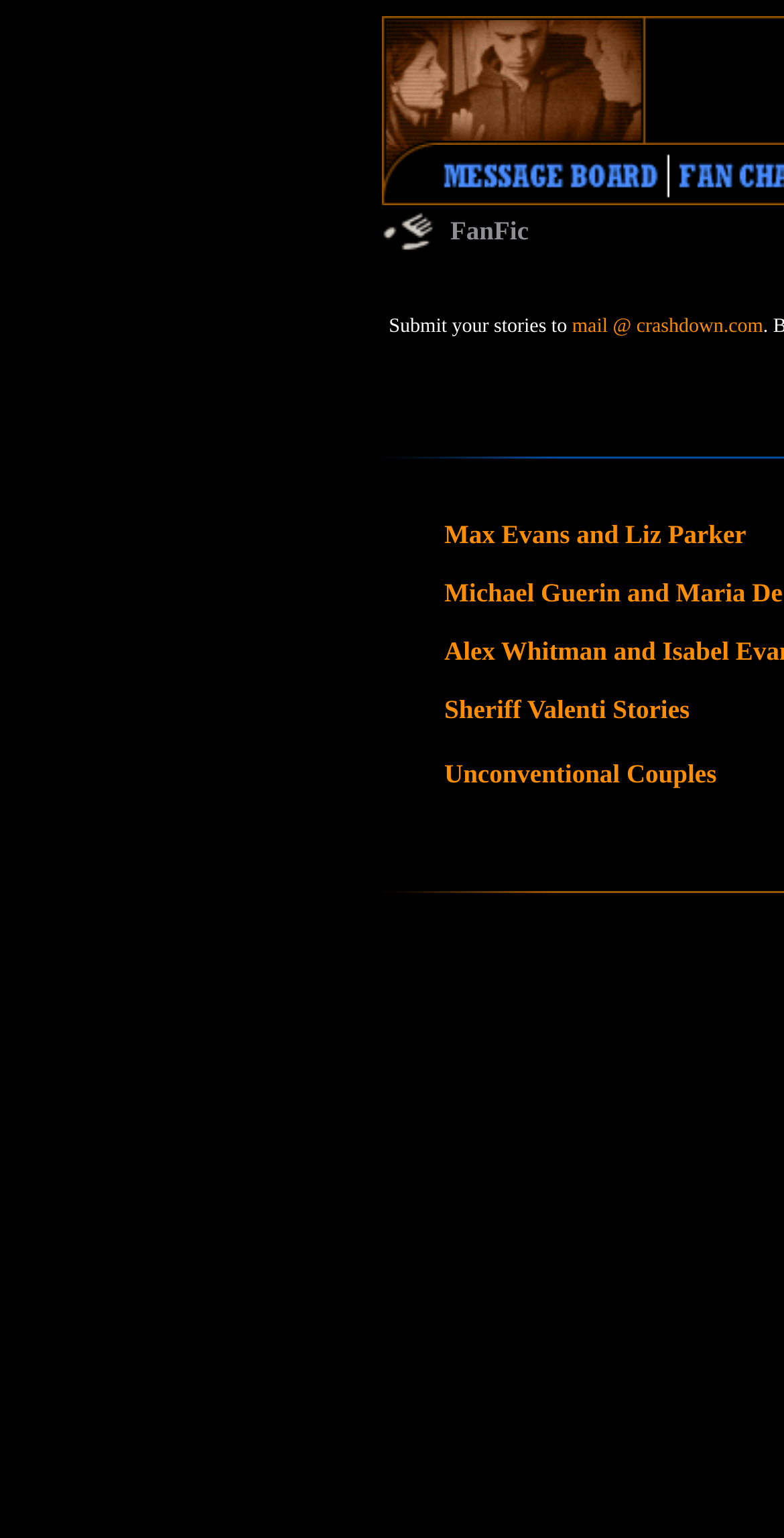What is the category of the story 'Max Evans and Liz Parker'?
Please give a detailed and elaborate answer to the question based on the image.

By analyzing the layout of the webpage, I found a link with the text 'Max Evans and Liz Parker' which is categorized under 'FanFic' as it is placed within a table cell with the text 'FanFic'.